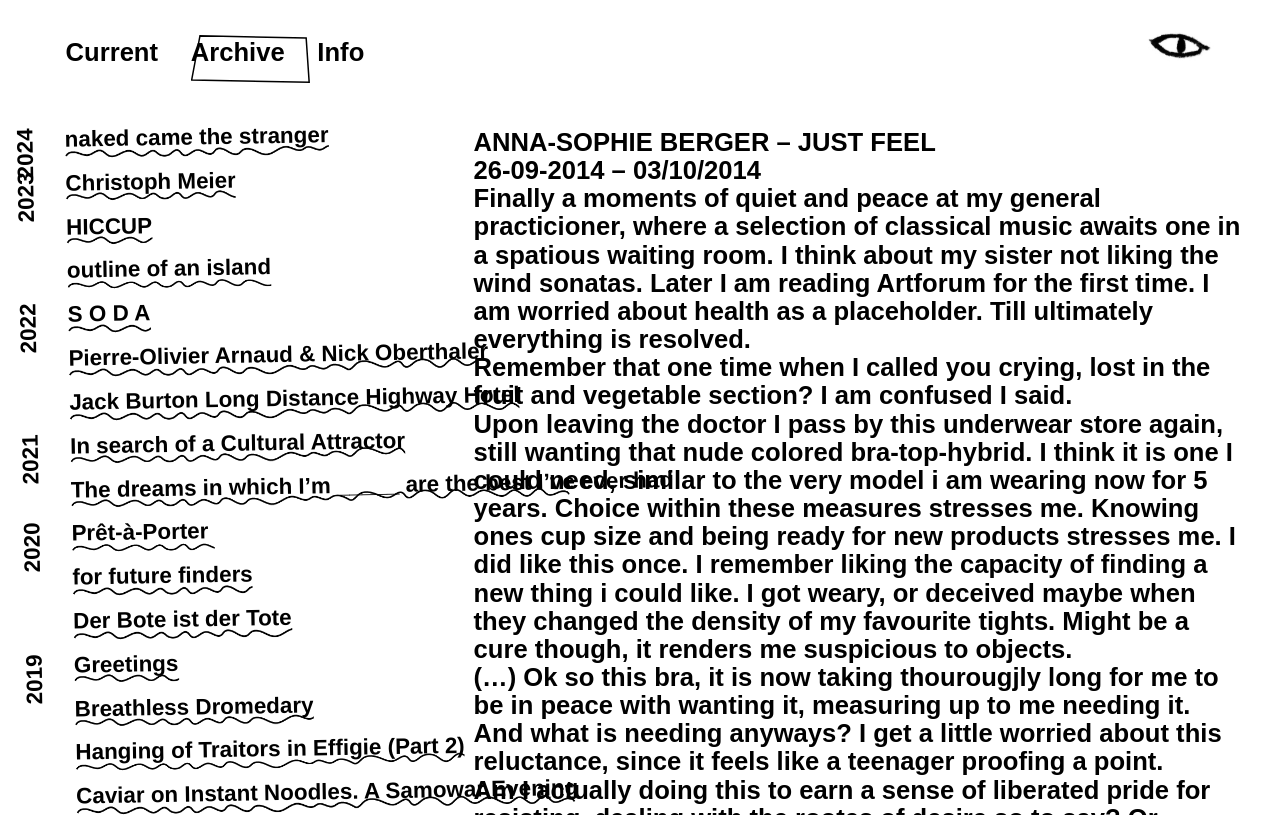Provide the bounding box coordinates of the area you need to click to execute the following instruction: "Explore 2024".

[0.009, 0.157, 0.03, 0.219]